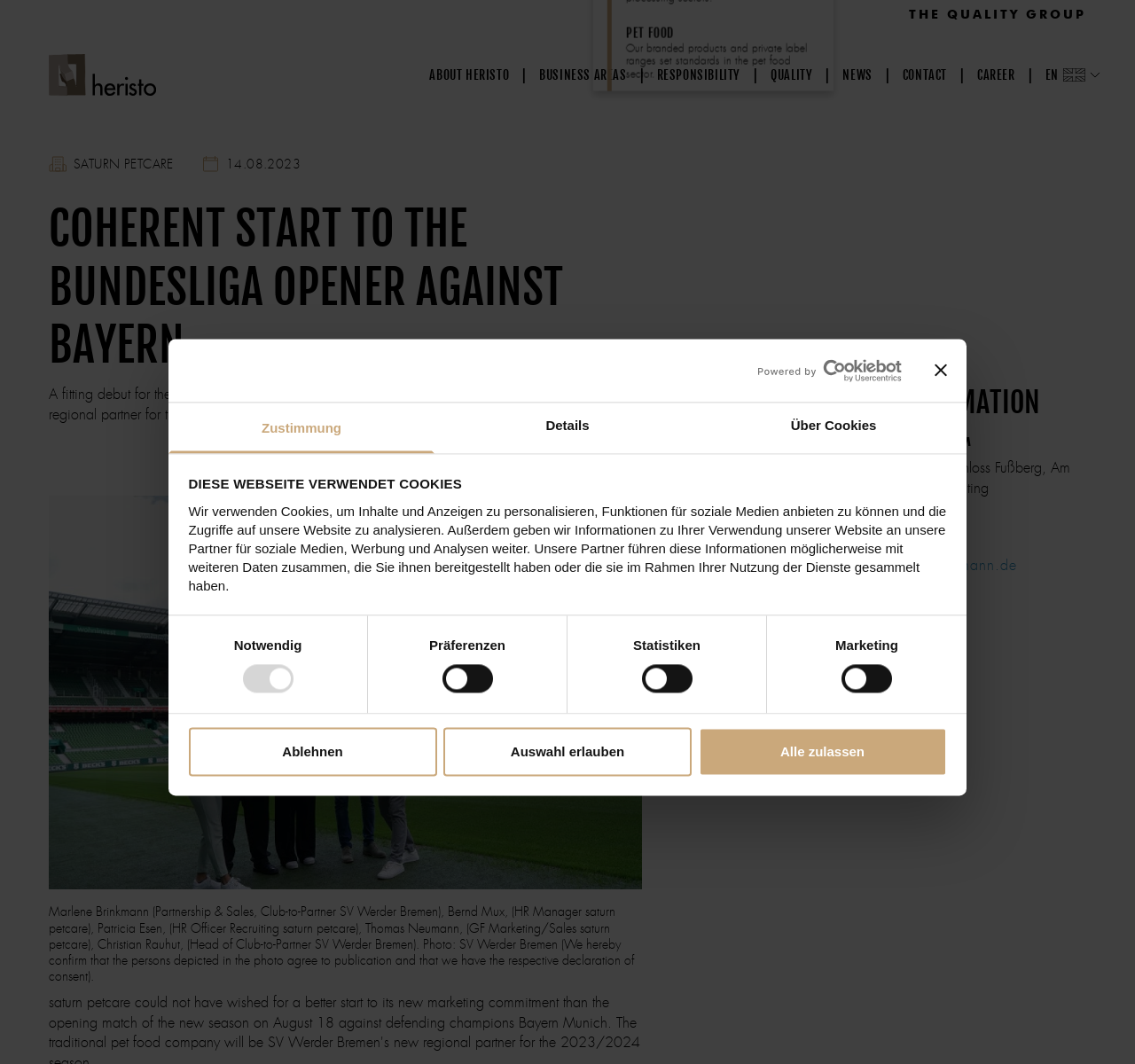Determine the bounding box coordinates for the region that must be clicked to execute the following instruction: "Contact us".

[0.783, 0.062, 0.822, 0.079]